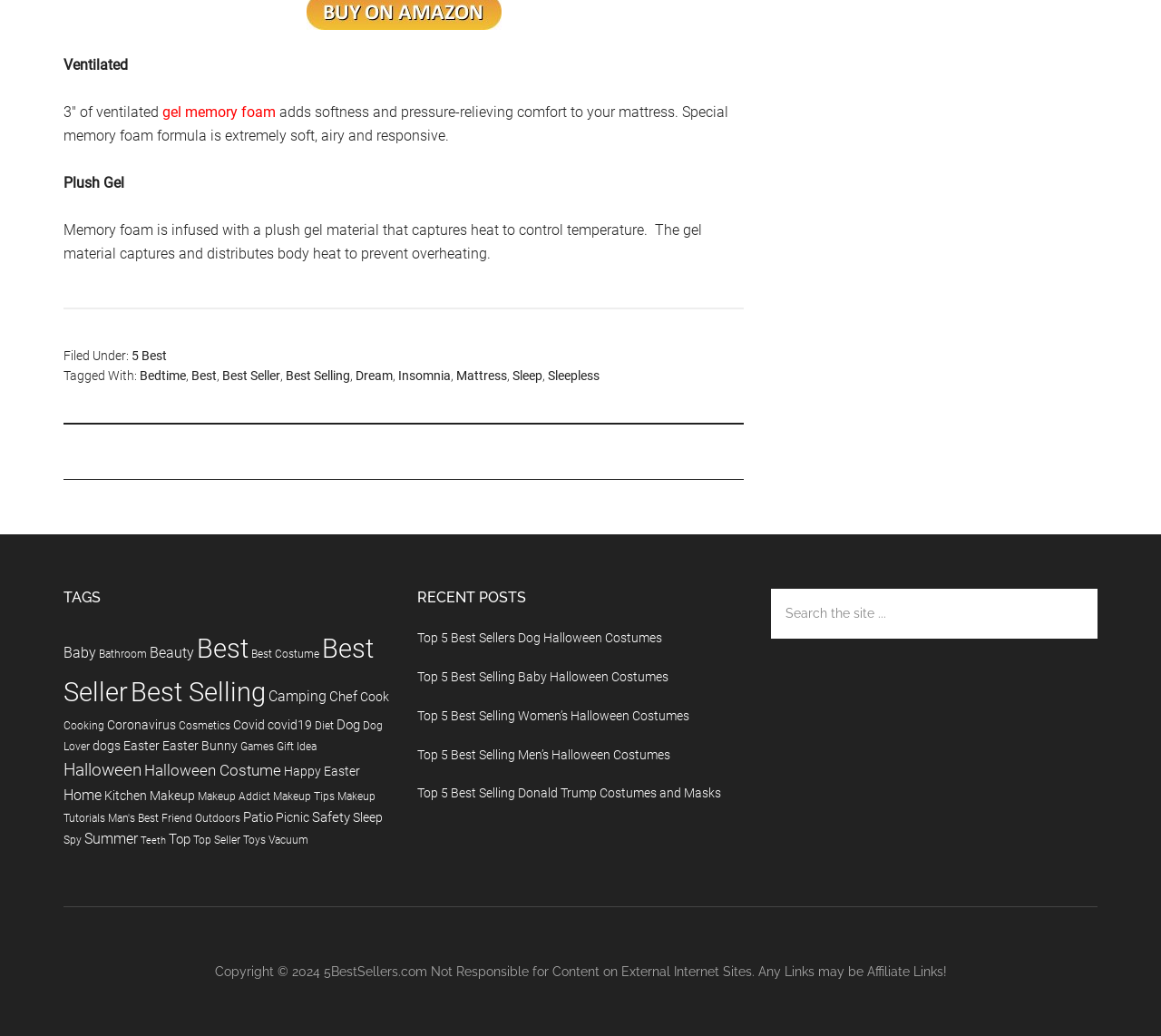Reply to the question with a single word or phrase:
What is the category of the tags listed under 'TAGS'?

product categories